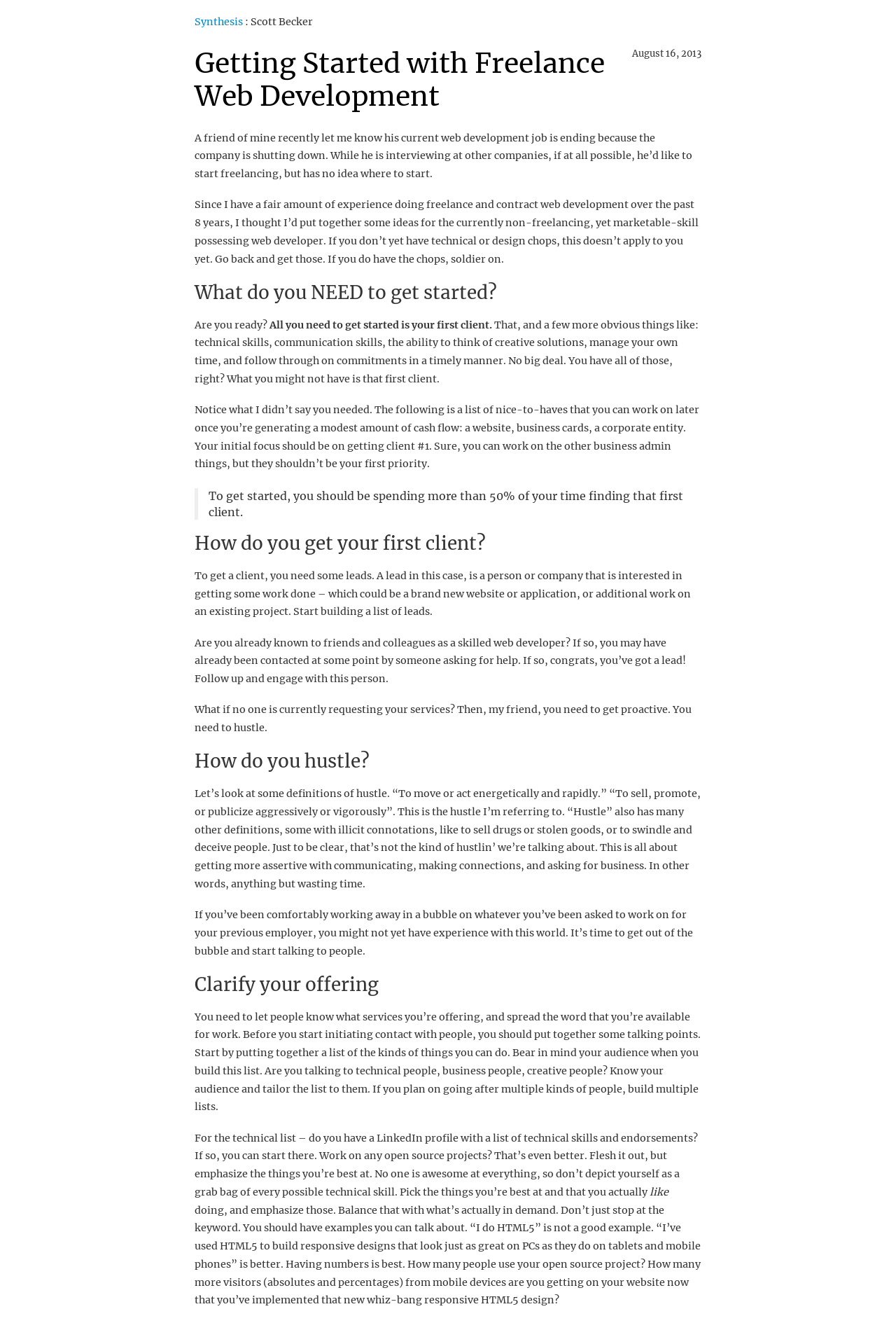Provide a short answer using a single word or phrase for the following question: 
What is the date mentioned in the webpage?

August 16, 2013